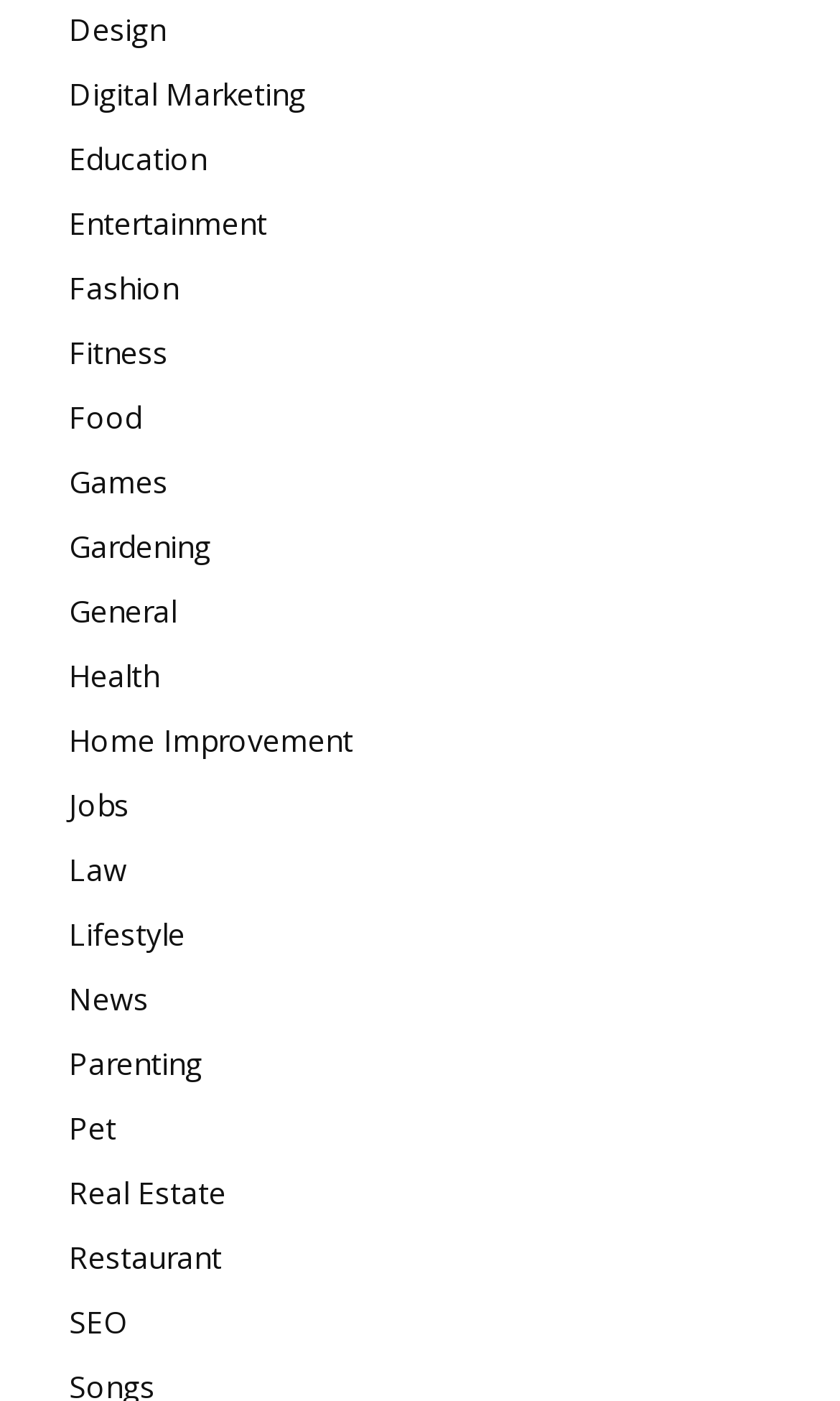How many categories are available?
Answer the question with a detailed and thorough explanation.

I counted the number of links on the webpage, and there are 30 categories available, ranging from 'Design' to 'SEO'.